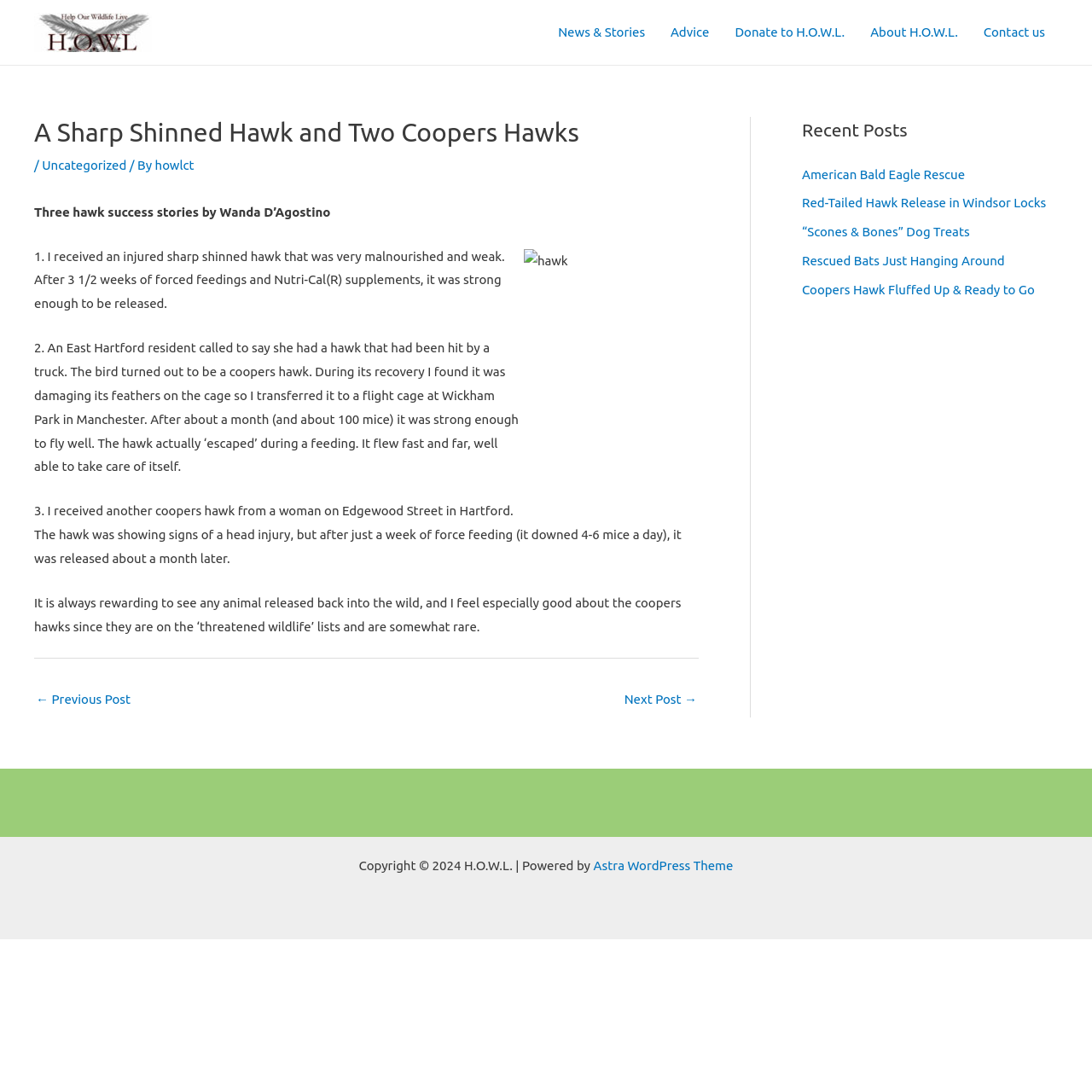Find the bounding box coordinates of the element's region that should be clicked in order to follow the given instruction: "Click on the 'News & Stories' link". The coordinates should consist of four float numbers between 0 and 1, i.e., [left, top, right, bottom].

[0.499, 0.002, 0.602, 0.057]